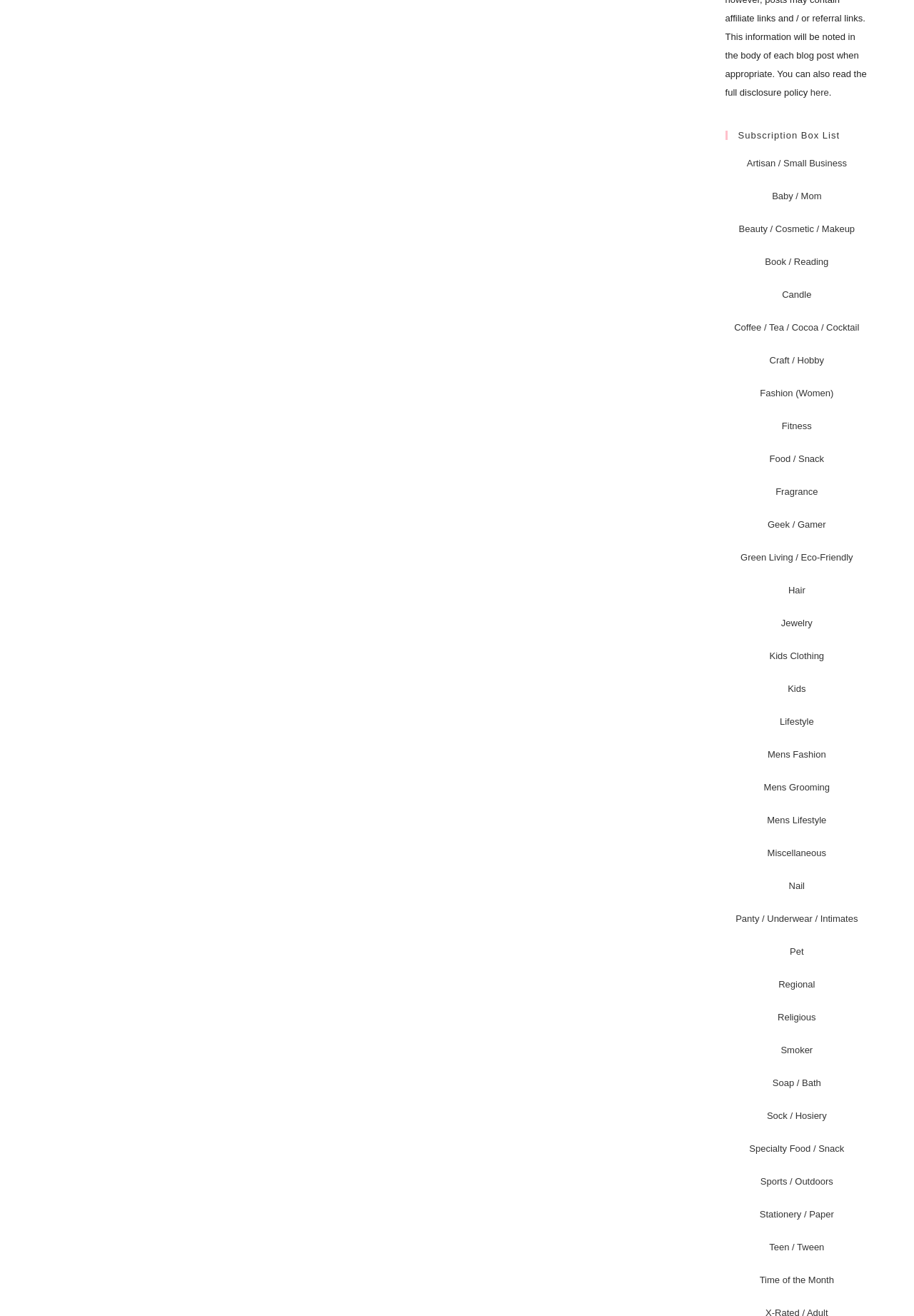Identify the bounding box coordinates of the part that should be clicked to carry out this instruction: "Click on the 'Subscription Box List' heading".

[0.793, 0.1, 0.95, 0.107]